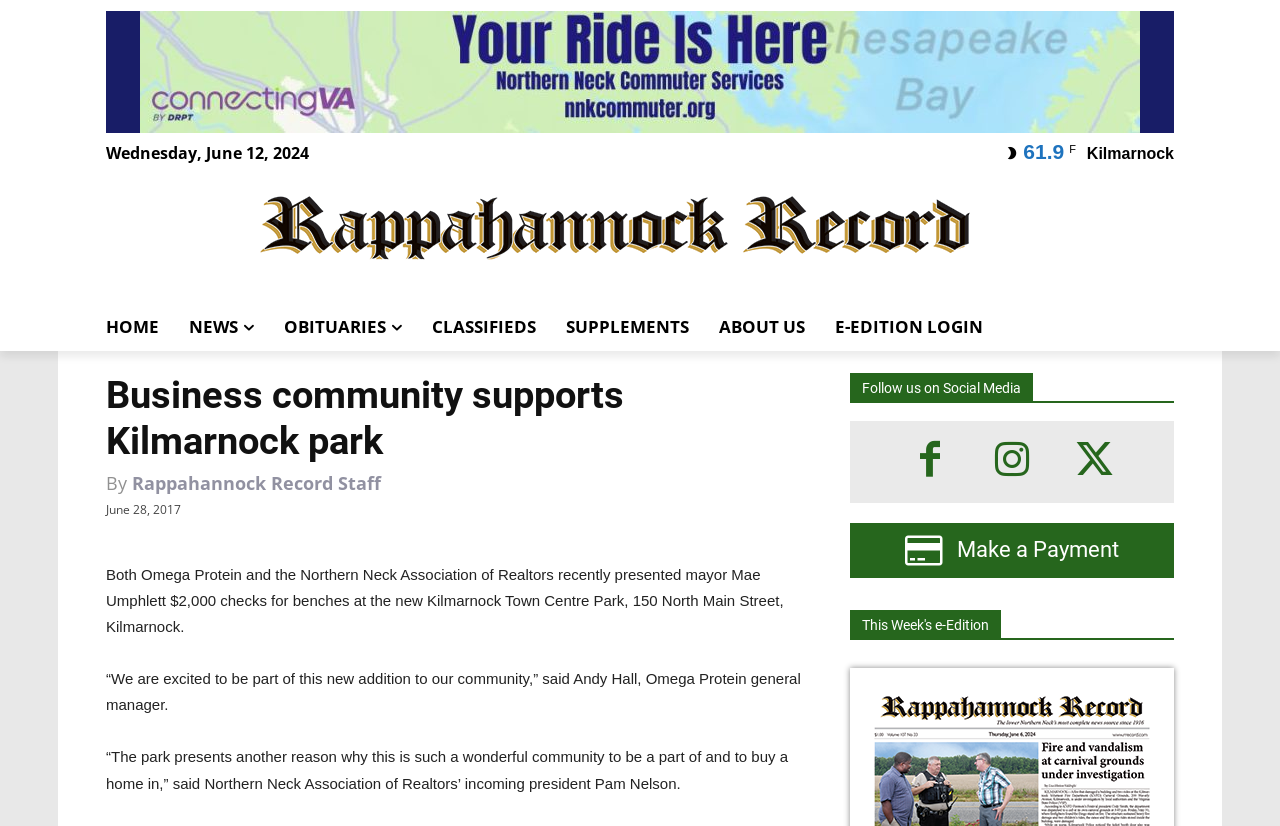Provide the bounding box coordinates of the HTML element described as: "Instagram". The bounding box coordinates should be four float numbers between 0 and 1, i.e., [left, top, right, bottom].

[0.762, 0.516, 0.819, 0.603]